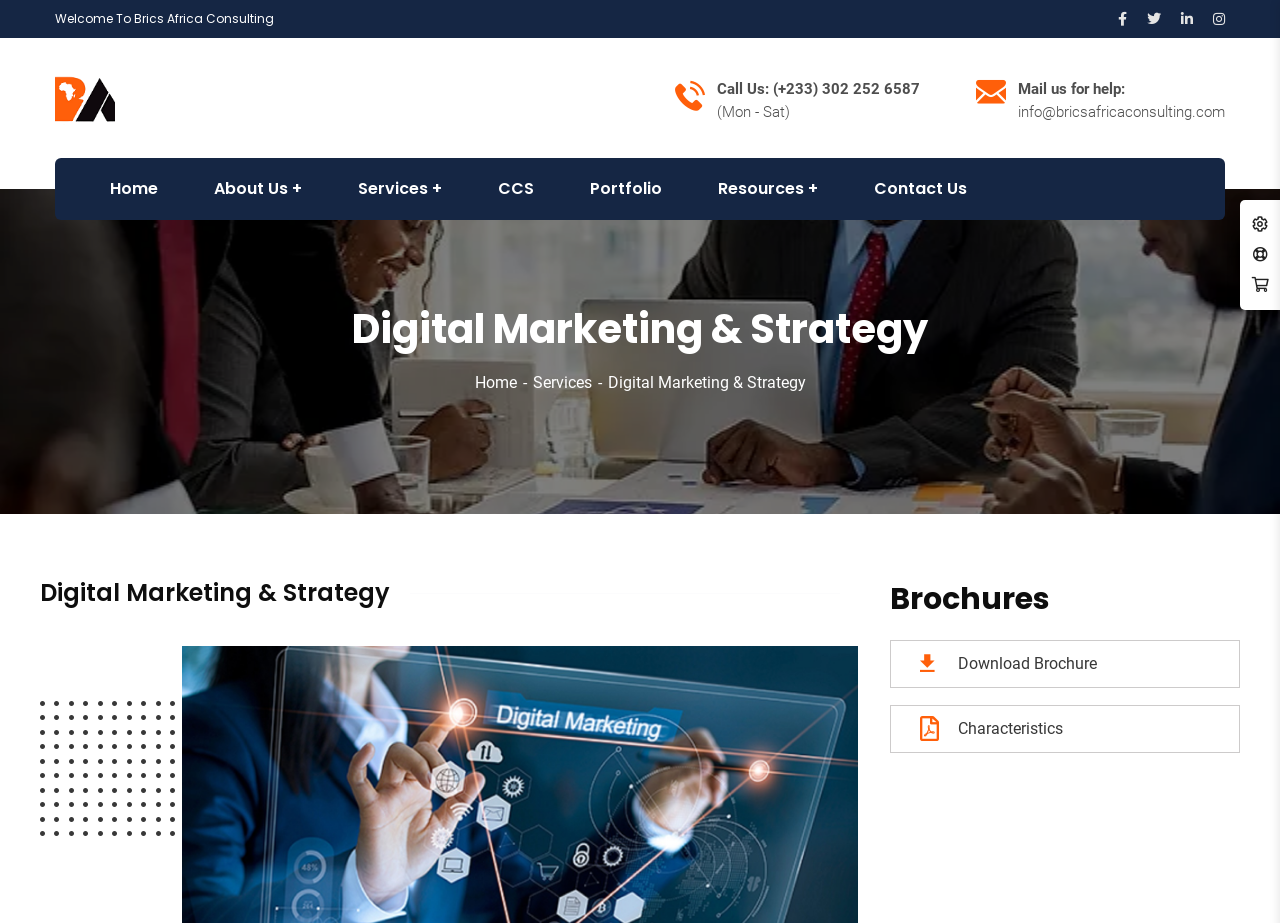Construct a thorough caption encompassing all aspects of the webpage.

The webpage is about Digital Marketing & Strategy by Brics Africa Consulting. At the top, there is a welcome message "Welcome To Brics Africa Consulting" followed by four social media links represented by icons. Below these icons, there is a link to the company's name "Brics Africa Consulting" accompanied by an image.

On the right side of the page, there is a section with contact information, including a phone number "Call Us: (+233) 302 252 6587" and an email address "info@bricsafricaconsulting.com". There are also two links to send an email and make a call.

The main navigation menu is located below the welcome message, consisting of seven links: "Home", "About Us", "Services", "CCS", "Portfolio", "Resources", and "Contact Us". 

Further down the page, there is a heading "Digital Marketing & Strategy" followed by a sub-menu with links to "Home", "Services", and other related topics. There are also two headings "Digital Marketing & Strategy" and "Brochures" with links to download a brochure and learn about characteristics.

At the bottom right corner of the page, there are three more links represented by icons.